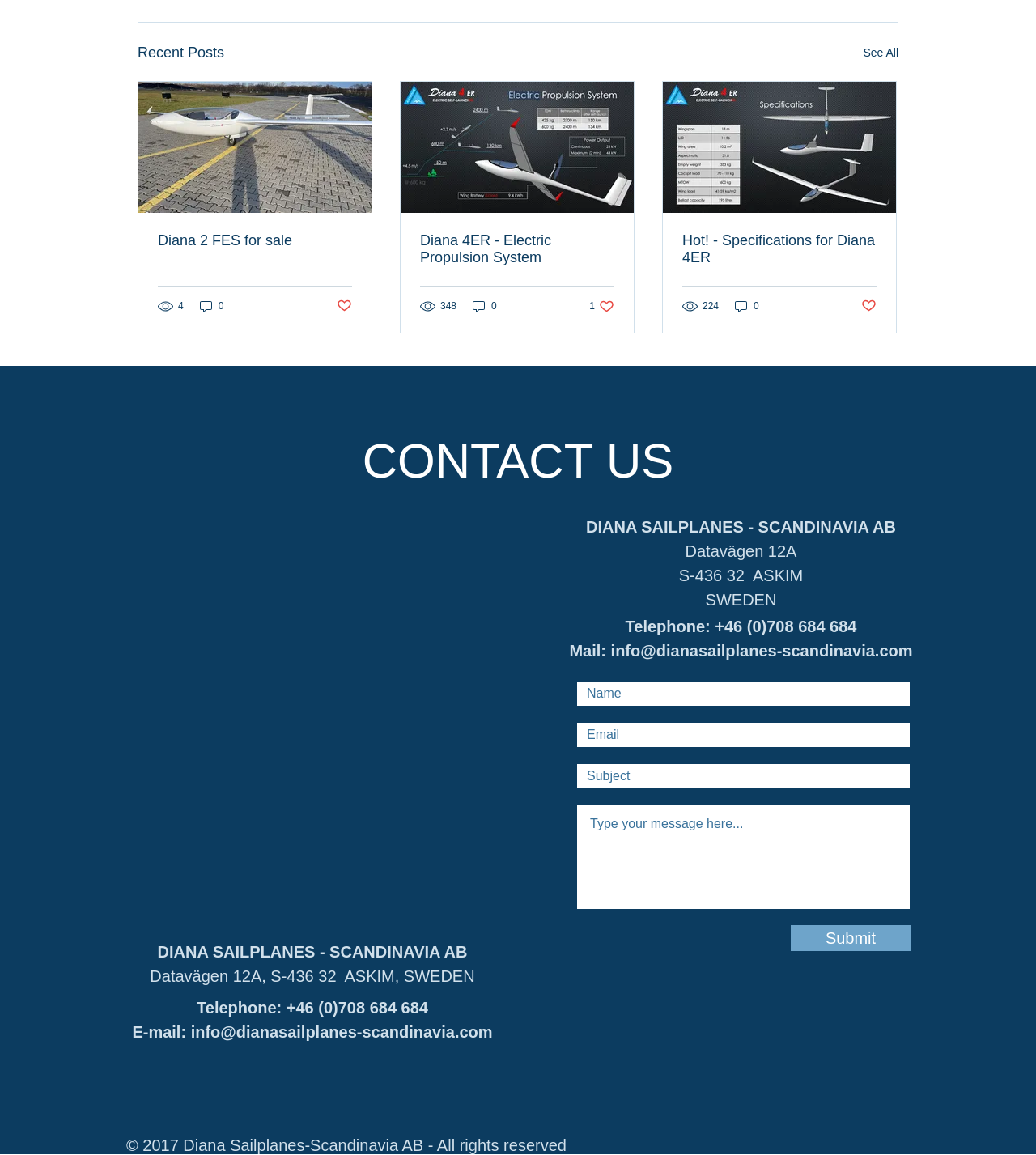Find the bounding box coordinates of the clickable area required to complete the following action: "View the details of the CBSA Question & Answers (PDF)".

None